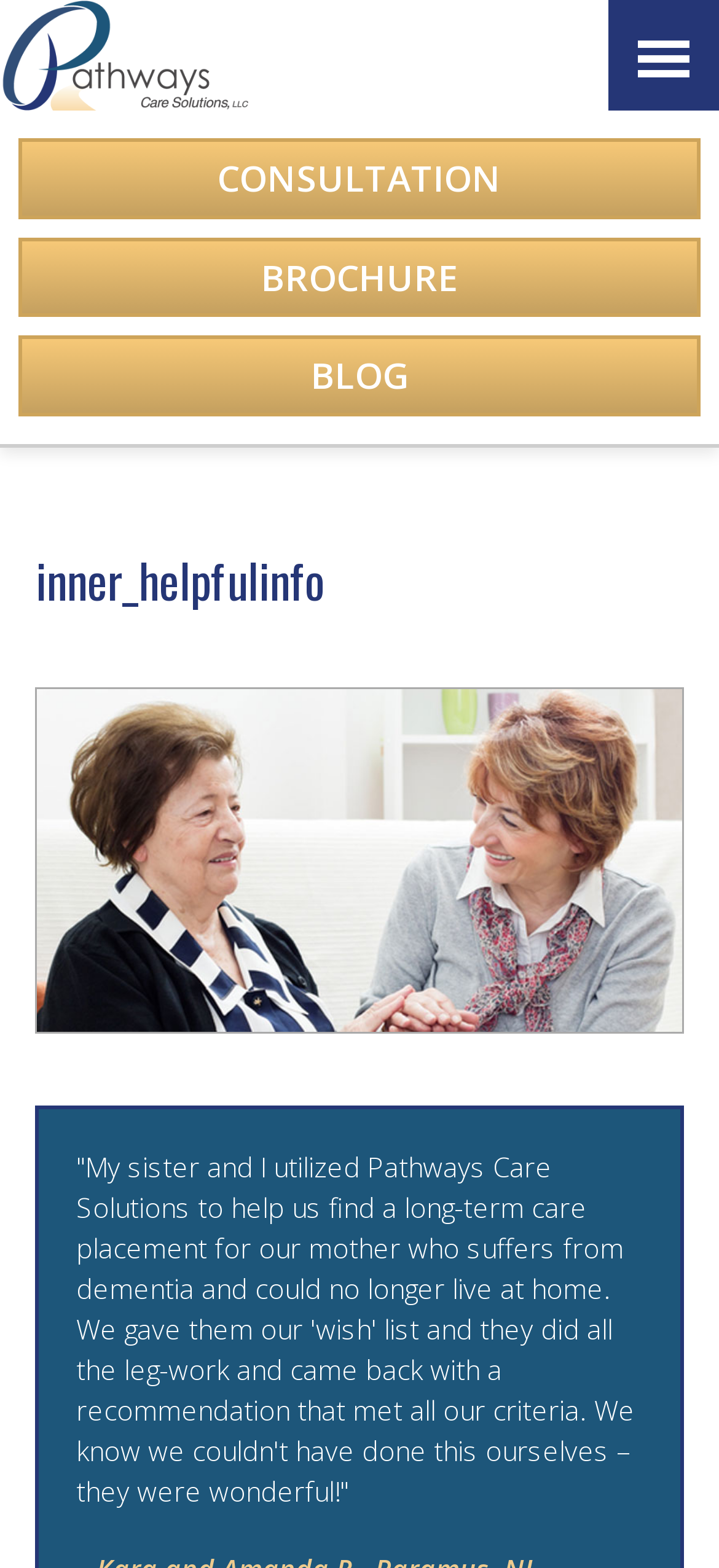Please answer the following question using a single word or phrase: 
How many images are on the webpage?

1